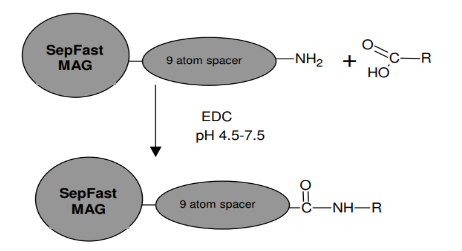Explain in detail what you see in the image.

The image depicts a schematic detailing the coupling process of **SepFast MAG**, a magnetic agarose chromatography medium. It illustrates the reaction involving an amine group (NH₂) on a 9-atom spacer, which is activated through the use of EDC (1-Ethyl-3-(3-dimethylaminopropyl)carbodiimide) at a pH range of 4.5 to 7.5, facilitating the formation of stable amide linkages with ligands containing carboxyl groups (R-COOH).

This process is critical for the preparation of magnetic chromatography adsorbents, emphasizing the importance of the long spacer in maintaining a functional distance between the magnetic matrix and the coupled molecules. Such configurations enable efficient isolation of target compounds from biological mixtures, highlighting the versatility and utility of the SepFast MAG in various biochemical applications.